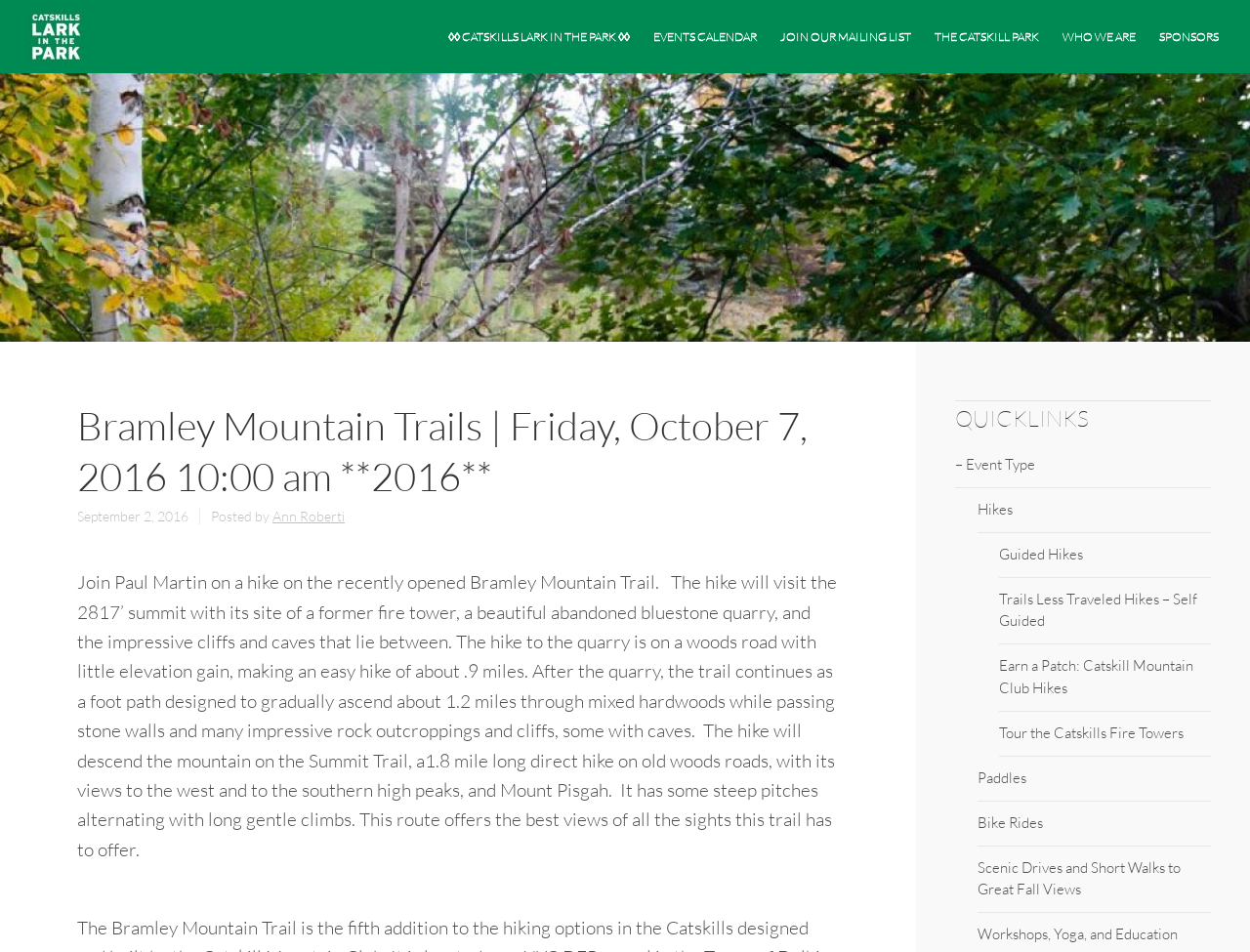Can you find and provide the main heading text of this webpage?

Lark in the Park